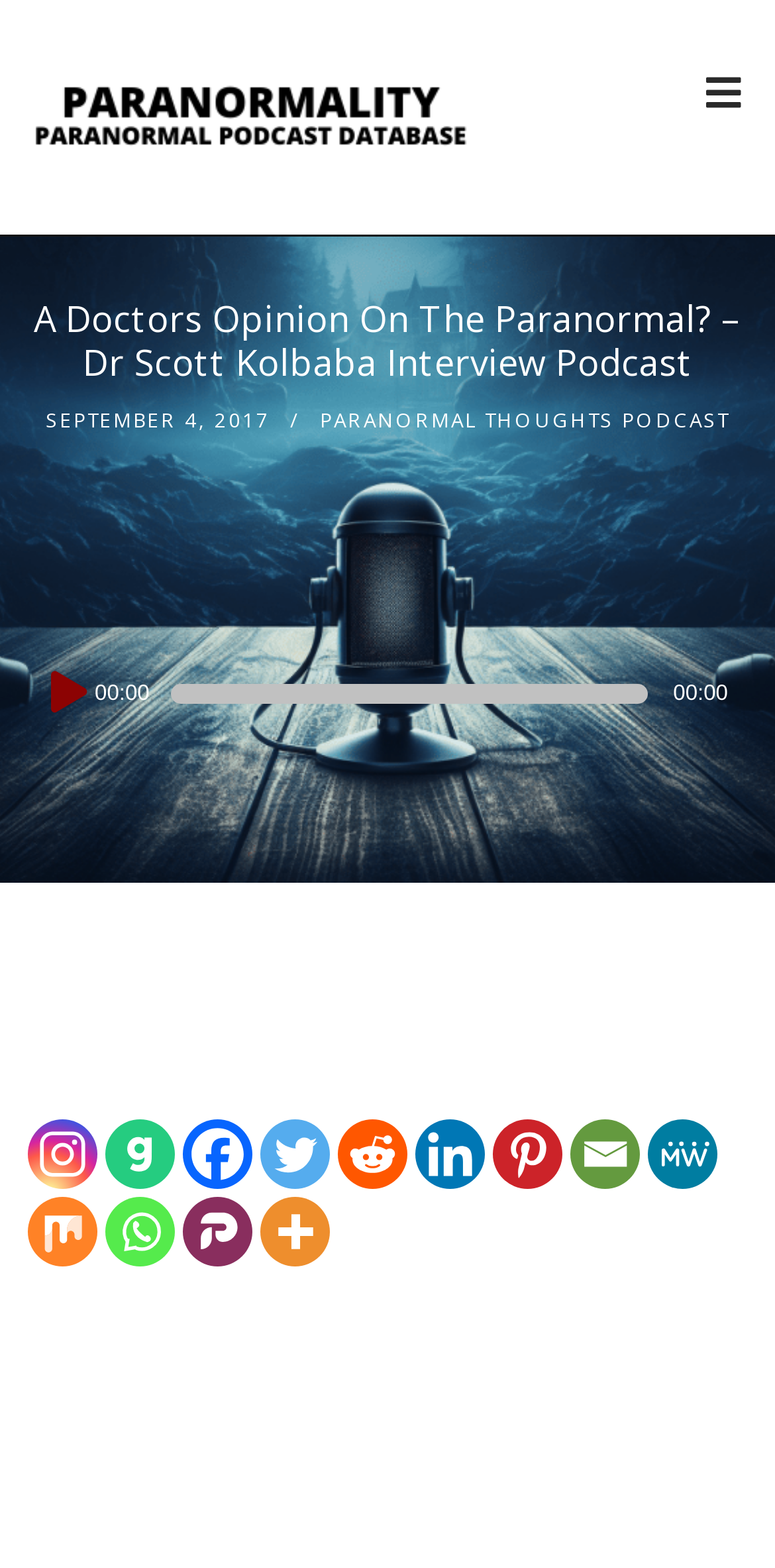Explain the webpage's design and content in an elaborate manner.

The webpage is about an interview podcast featuring Dr. Scott Kolbaba, an author who has written a book on the paranormal. At the top of the page, there is a heading that reads "Paranormality Radio" with an accompanying image. Below this, there is another heading that provides the title of the podcast, "A Doctor's Opinion On The Paranormal? – Dr Scott Kolbaba Interview Podcast".

On the left side of the page, there is a date "SEPTEMBER 4, 2017" and a link to "PARANORMAL THOUGHTS PODCAST". To the right of this, there is an audio player with a play button, a timer displaying "00:00", and a horizontal time slider.

At the bottom of the page, there is a section with the text "Spread the love" followed by a row of social media links, including Instagram, Gab, Facebook, Twitter, Reddit, Linkedin, Pinterest, Email, MeWe, Mix, Whatsapp, Parler, and More. Each of these links has an accompanying image.